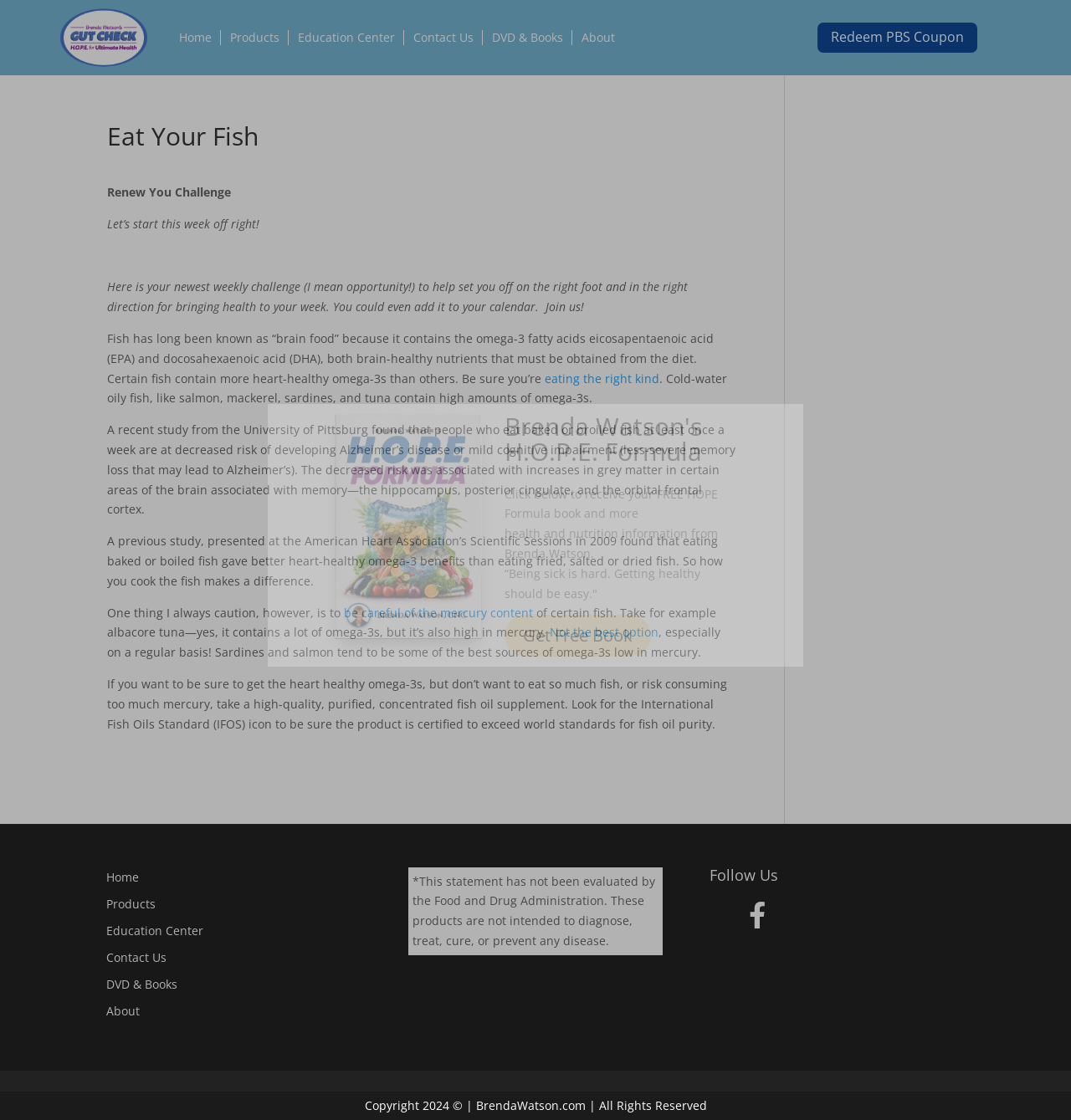Please find the top heading of the webpage and generate its text.

Eat Your Fish